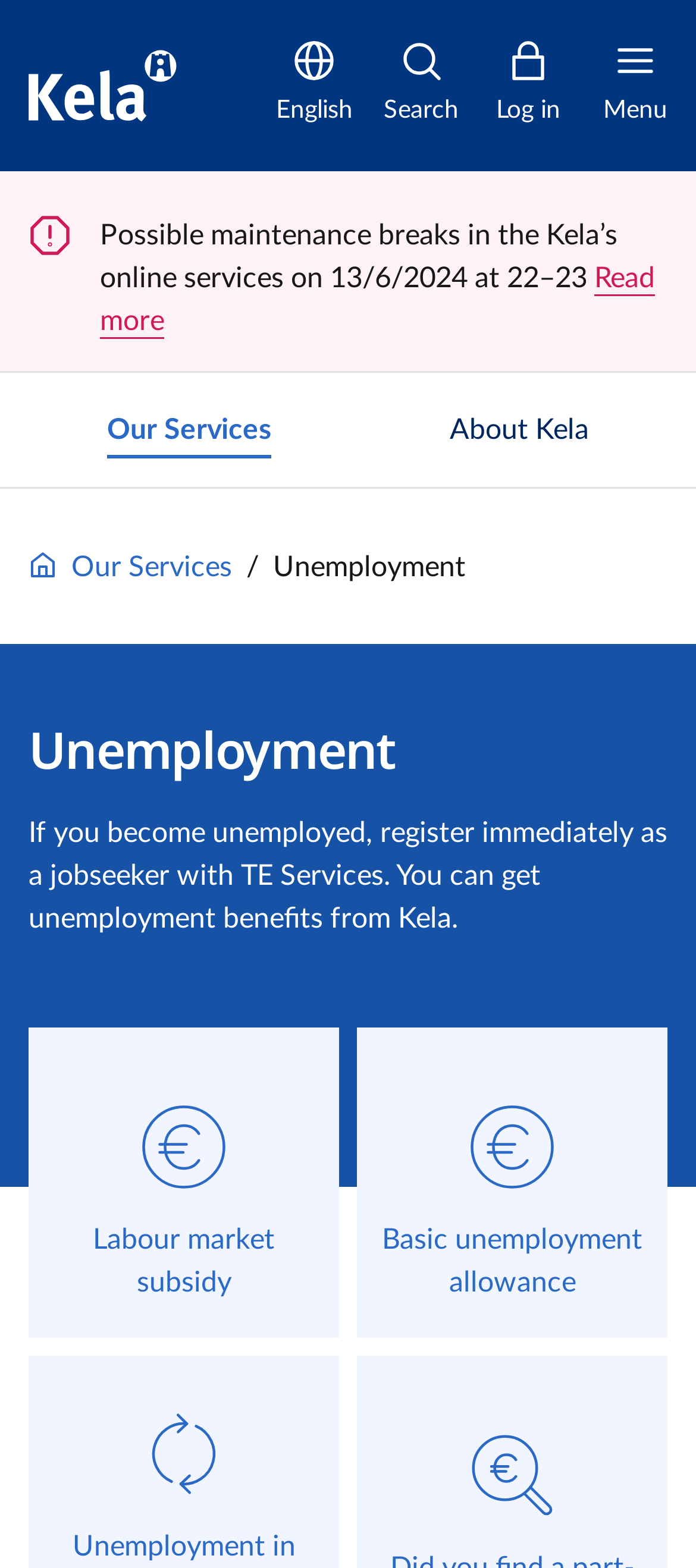How many types of unemployment benefits are mentioned?
Examine the screenshot and reply with a single word or phrase.

2